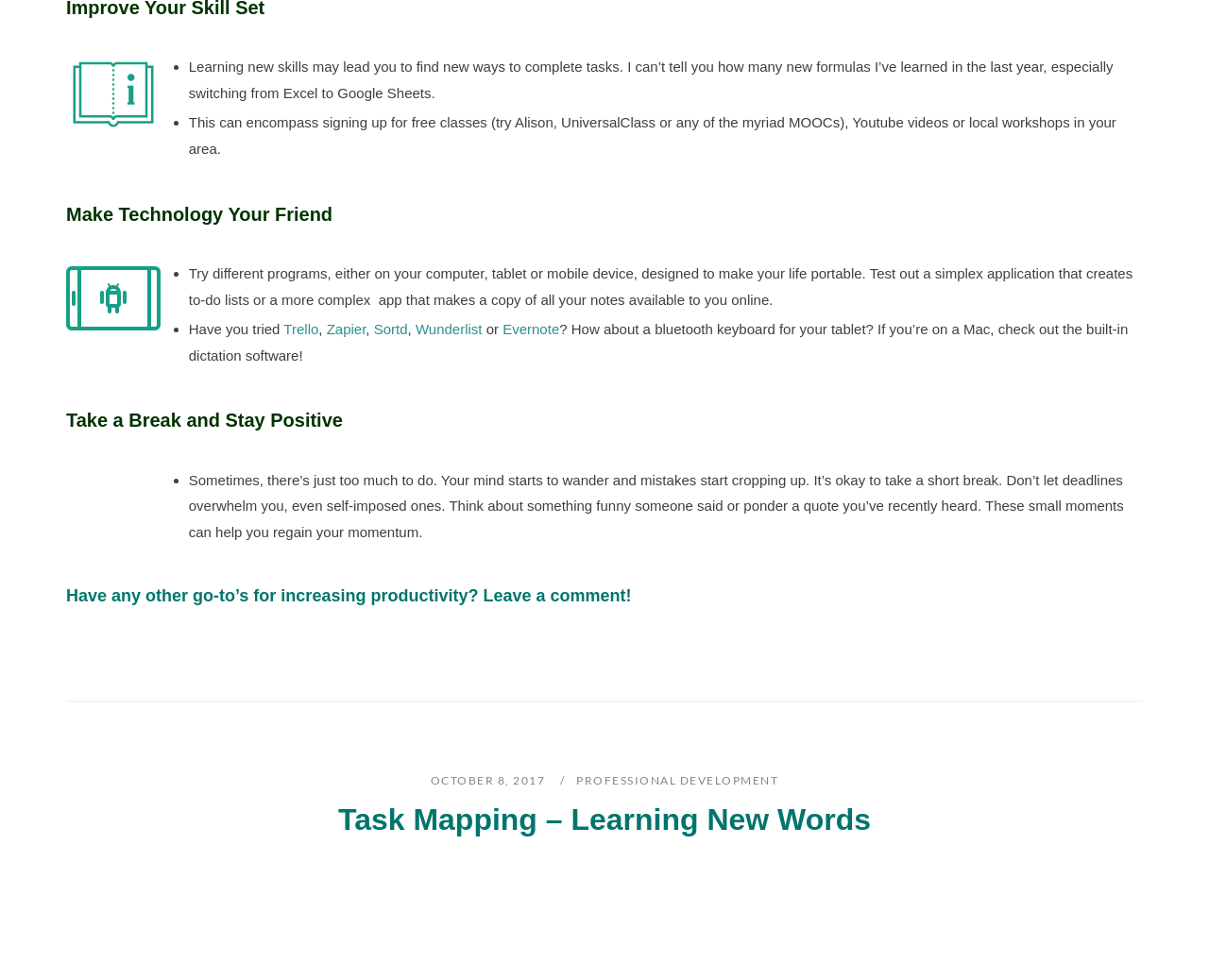What is the purpose of the mentioned programs?
Give a detailed and exhaustive answer to the question.

The text mentions trying different programs, either on a computer, tablet, or mobile device, designed to make life portable, suggesting that these programs are intended to help users manage their tasks and notes across different devices.